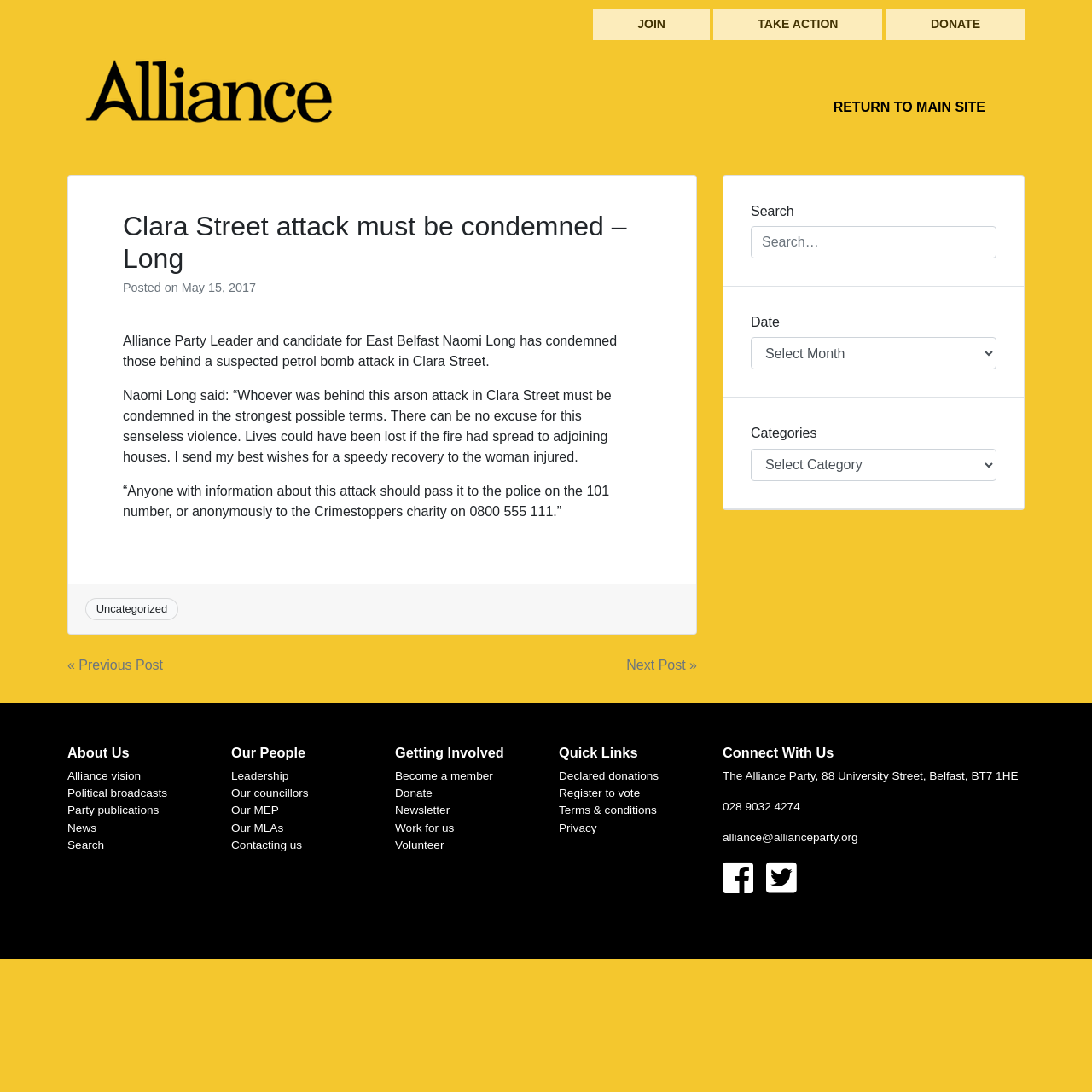What is the title or heading displayed on the webpage?

Clara Street attack must be condemned – Long